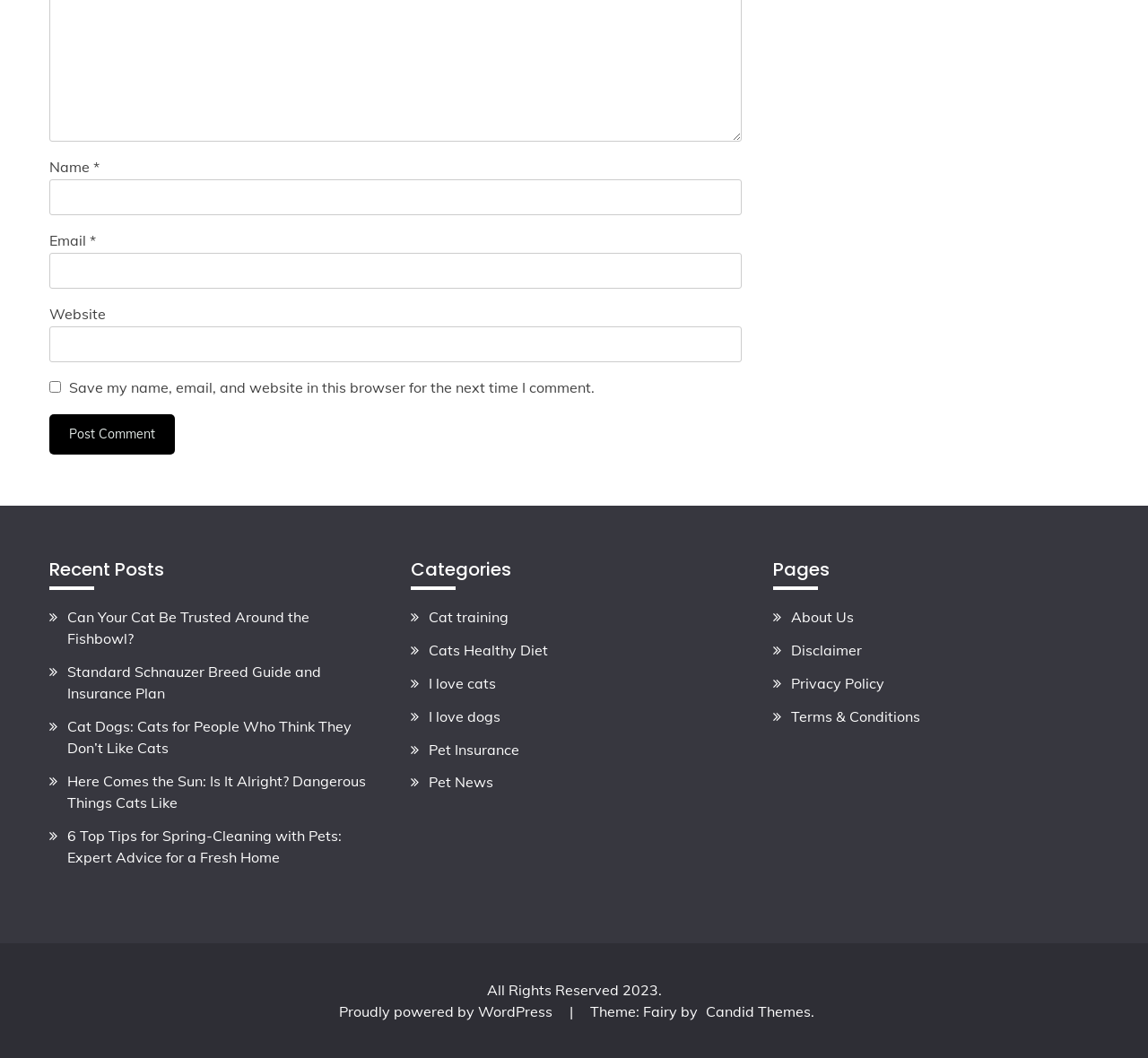Determine the bounding box coordinates for the clickable element required to fulfill the instruction: "Visit the 'About Us' page". Provide the coordinates as four float numbers between 0 and 1, i.e., [left, top, right, bottom].

[0.689, 0.575, 0.743, 0.592]